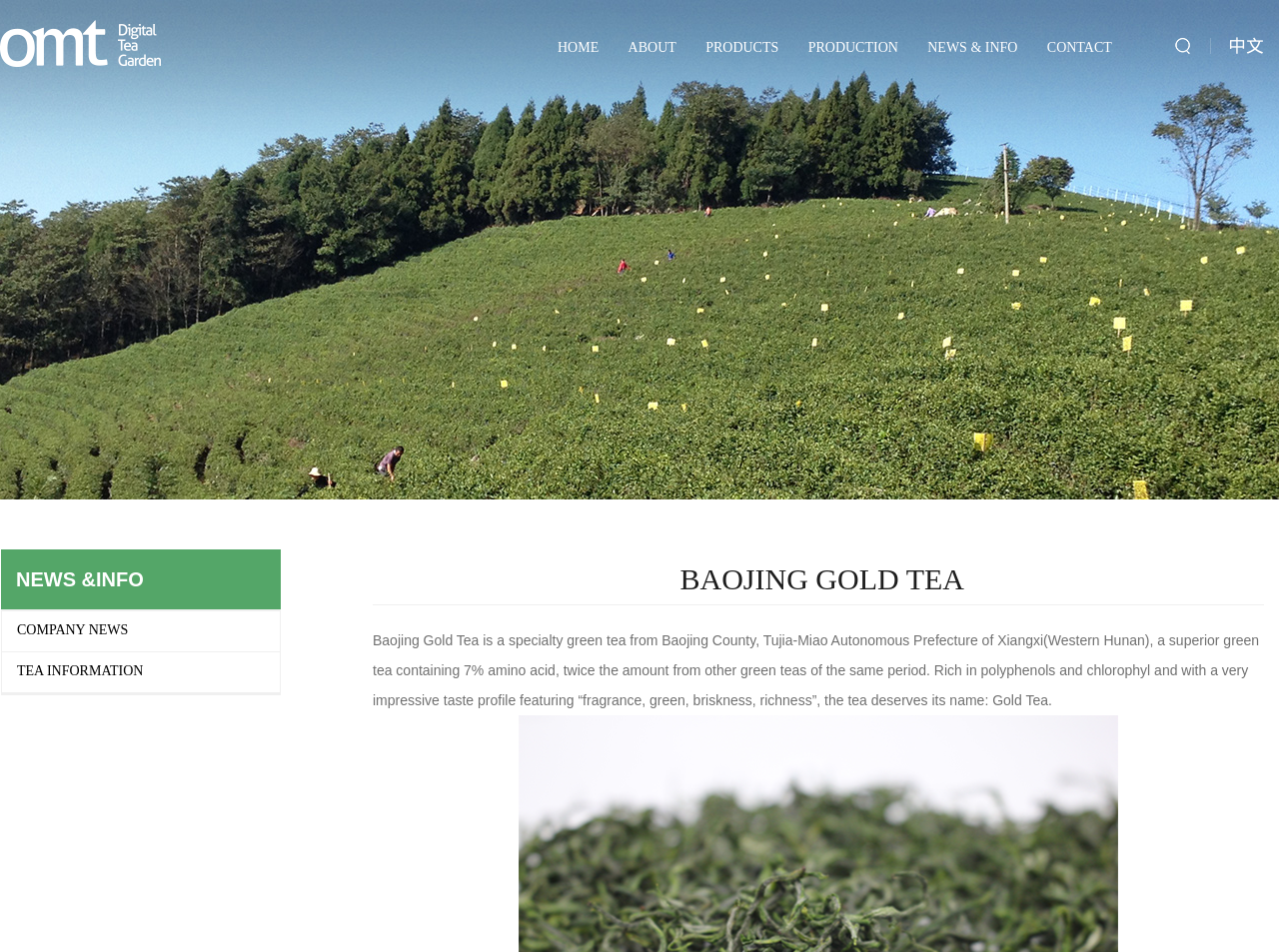What is the amino acid content of Baojing Gold Tea?
Kindly offer a comprehensive and detailed response to the question.

According to the StaticText element, Baojing Gold Tea contains 7% amino acid, which is twice the amount found in other green teas of the same period.